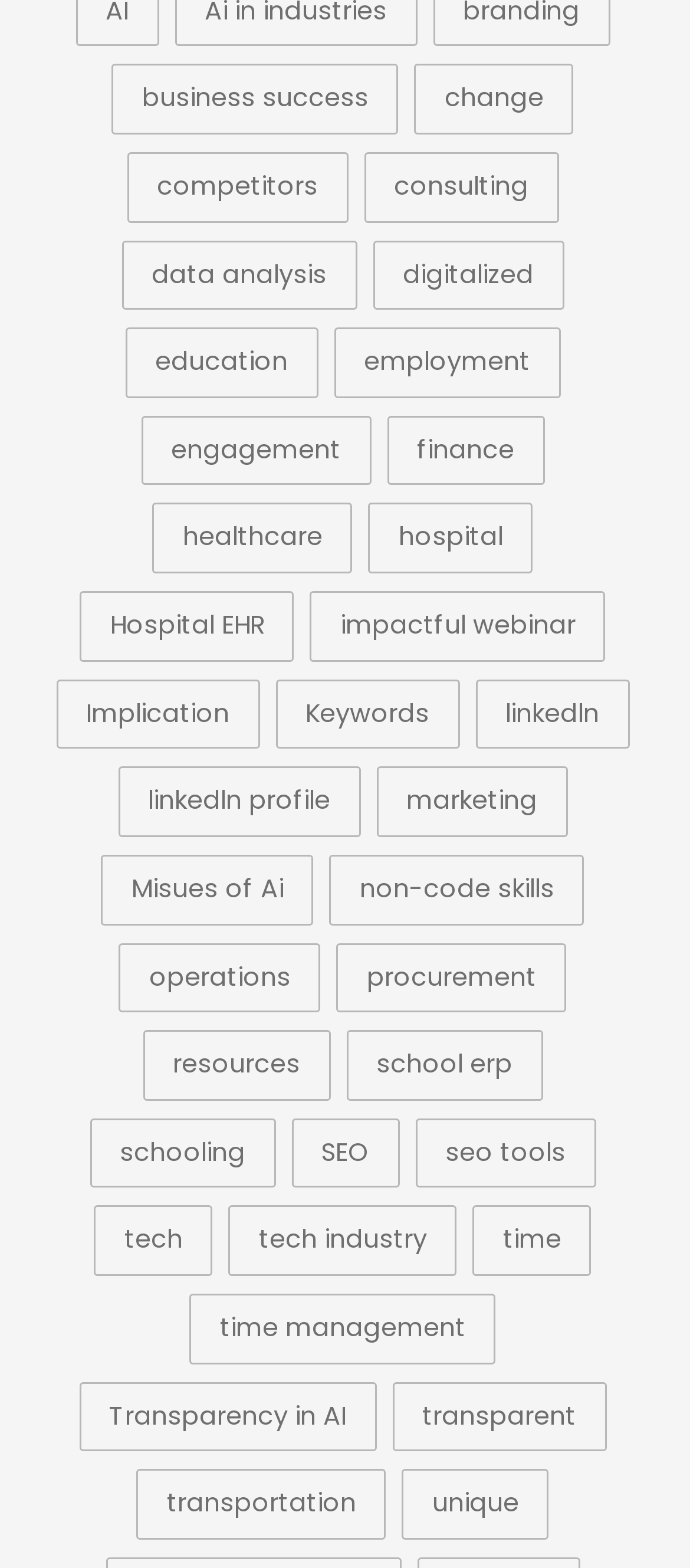Please determine the bounding box coordinates of the element's region to click for the following instruction: "Check time management".

[0.275, 0.825, 0.719, 0.87]